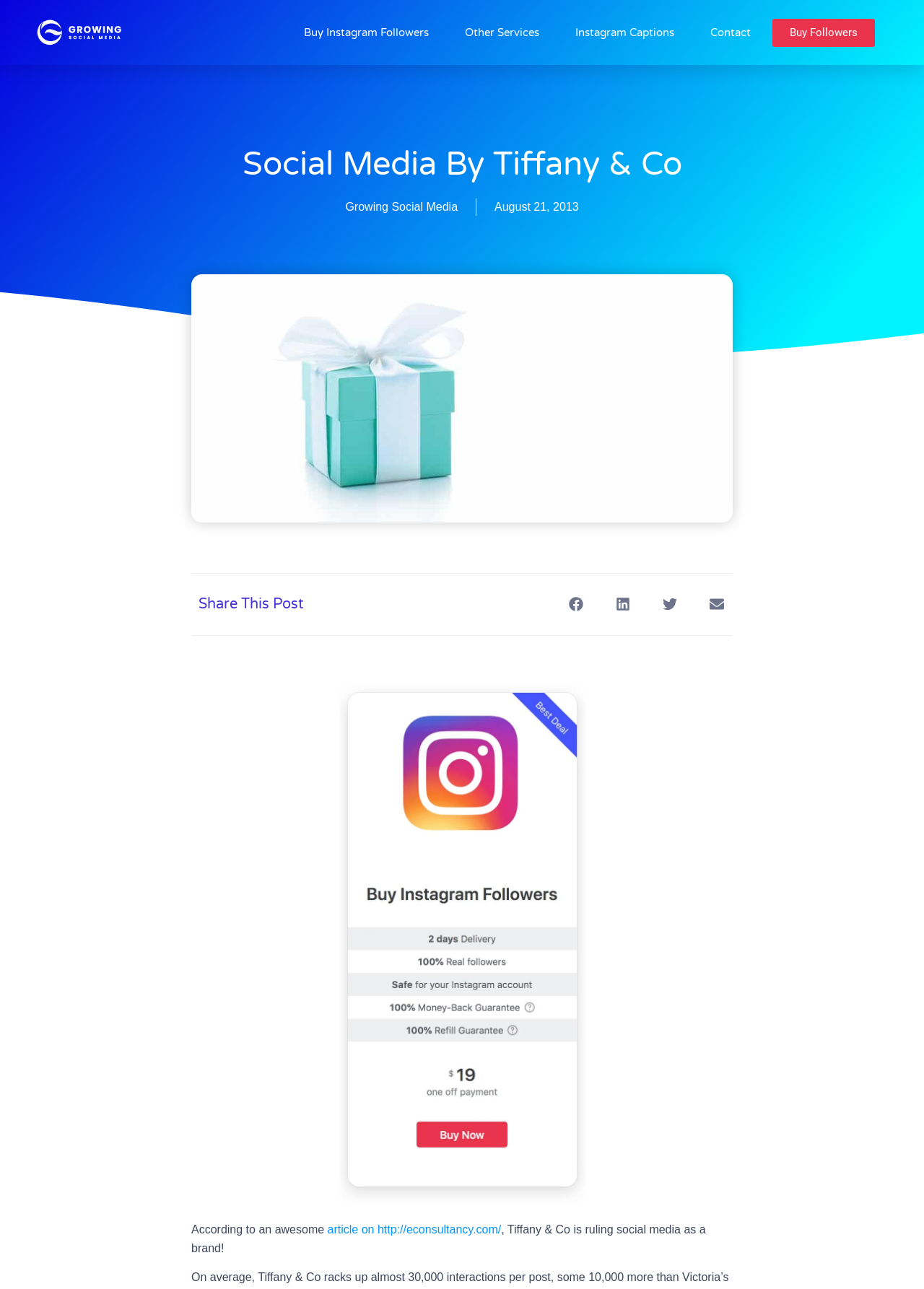Identify the bounding box coordinates of the element that should be clicked to fulfill this task: "Click on article on http://econsultancy.com/". The coordinates should be provided as four float numbers between 0 and 1, i.e., [left, top, right, bottom].

[0.354, 0.949, 0.542, 0.959]